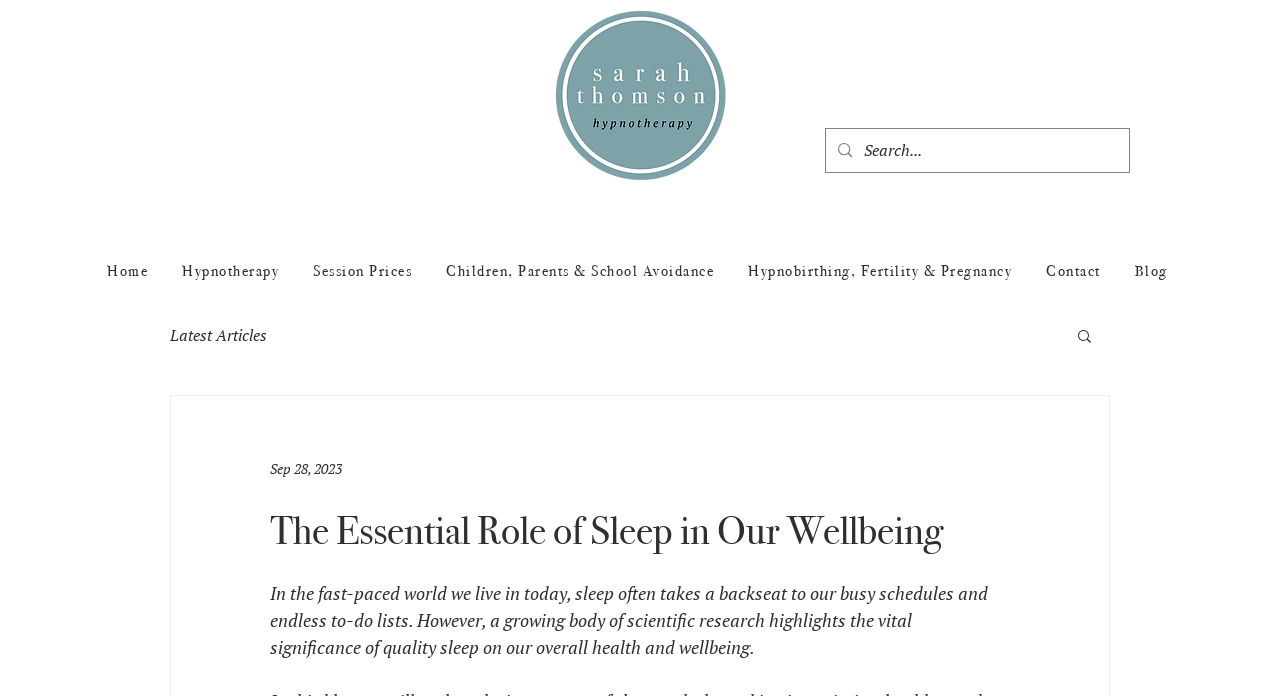Please extract the webpage's main title and generate its text content.

The Essential Role of Sleep in Our Wellbeing